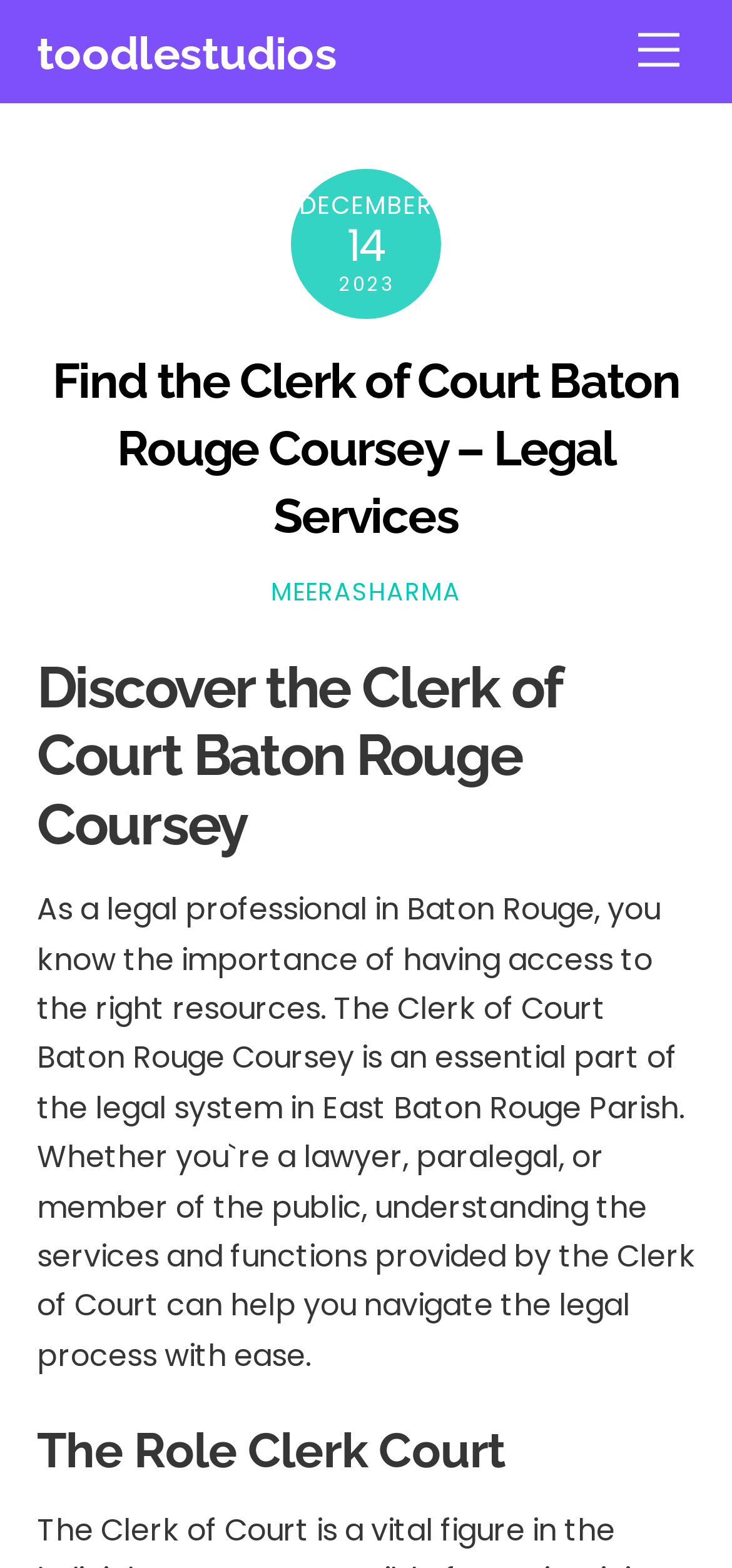Given the description: "About Us", determine the bounding box coordinates of the UI element. The coordinates should be formatted as four float numbers between 0 and 1, [left, top, right, bottom].

None